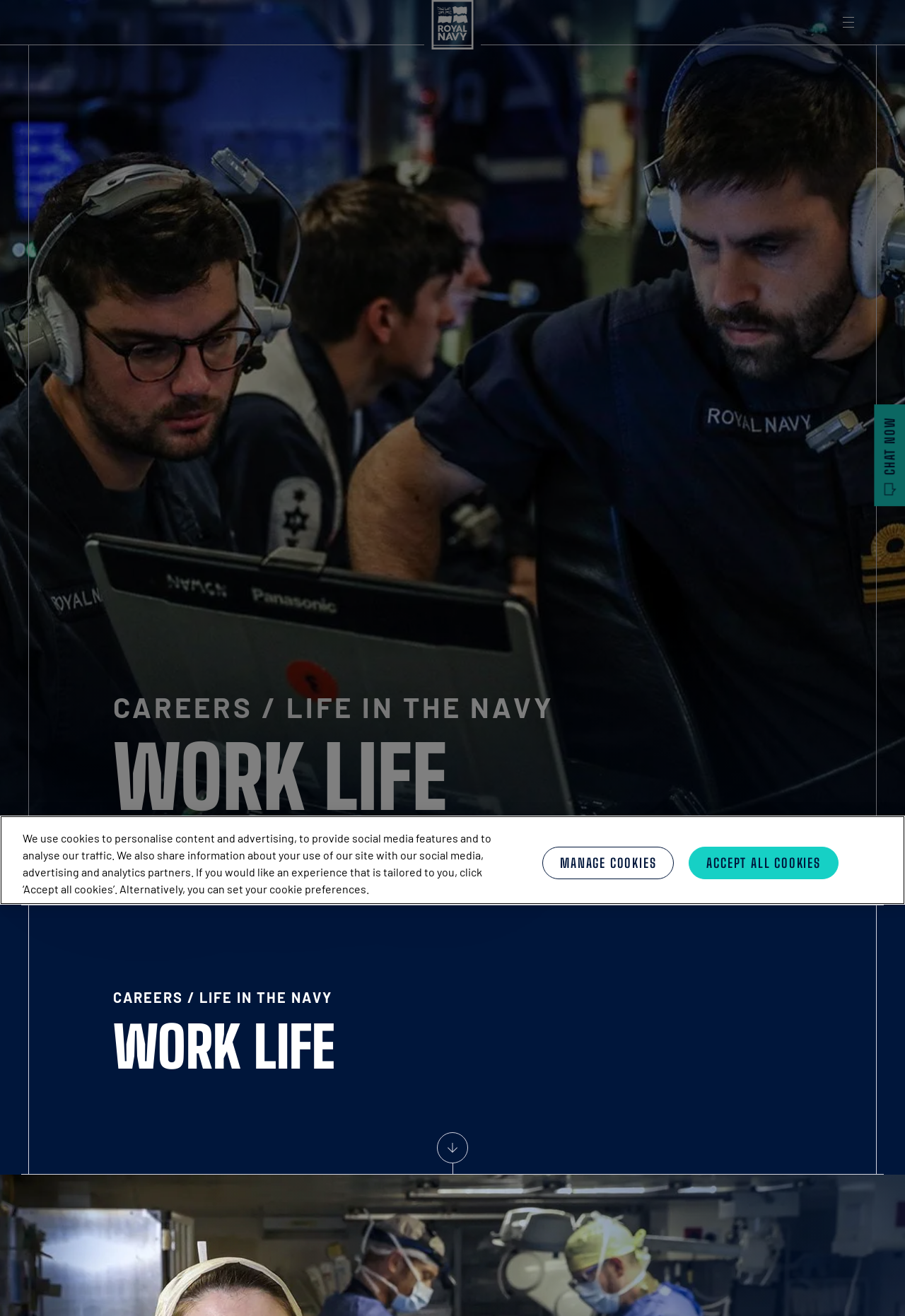Please reply to the following question using a single word or phrase: 
What is the main topic of the webpage?

Work Life in the Navy